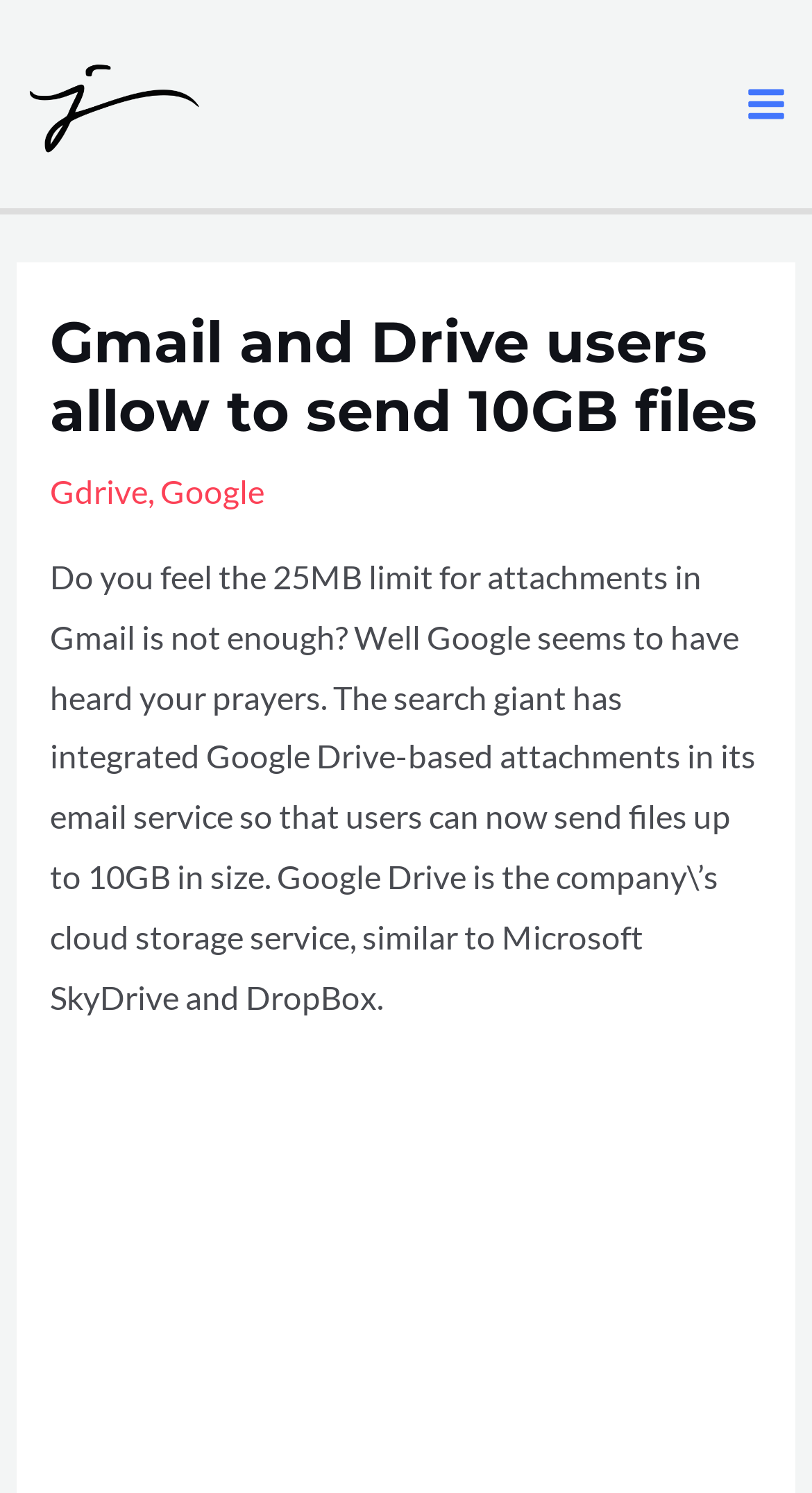Provide a comprehensive caption for the webpage.

The webpage appears to be a blog post or article discussing a new feature in Gmail that allows users to send larger file attachments. At the top of the page, there is a link to the author's profile, "Jayakumar Sadhasivam || Educator – Researcher – Coder", accompanied by a small image. 

On the top right corner, there is a button labeled "Main Menu" with an image icon. Below the author's profile, there is a header section that contains the title of the article, "Gmail and Drive users allow to send 10GB files", in a large font size. 

To the right of the title, there are two links, "Gdrive" and "Google", separated by a comma. The main content of the article is a paragraph of text that explains the new feature, stating that Google has integrated Google Drive-based attachments in Gmail, allowing users to send files up to 10GB in size. The text also briefly describes Google Drive as a cloud storage service similar to Microsoft SkyDrive and DropBox.